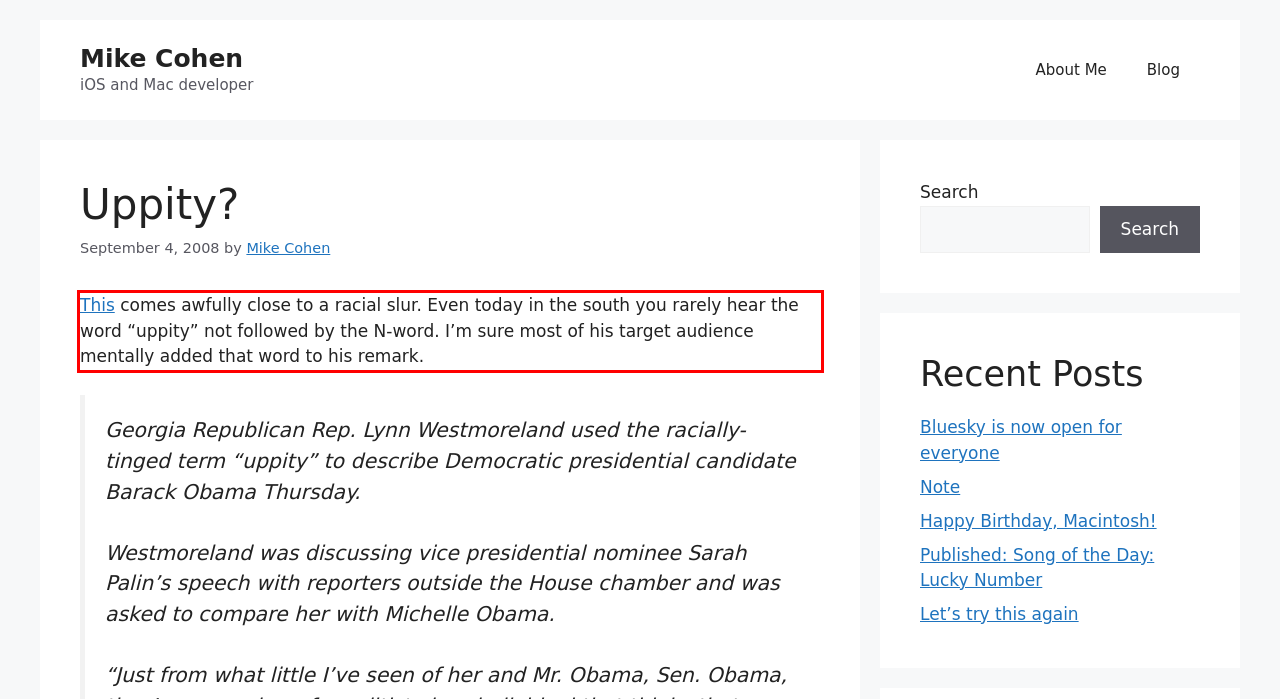Look at the webpage screenshot and recognize the text inside the red bounding box.

This comes awfully close to a racial slur. Even today in the south you rarely hear the word “uppity” not followed by the N-word. I’m sure most of his target audience mentally added that word to his remark.